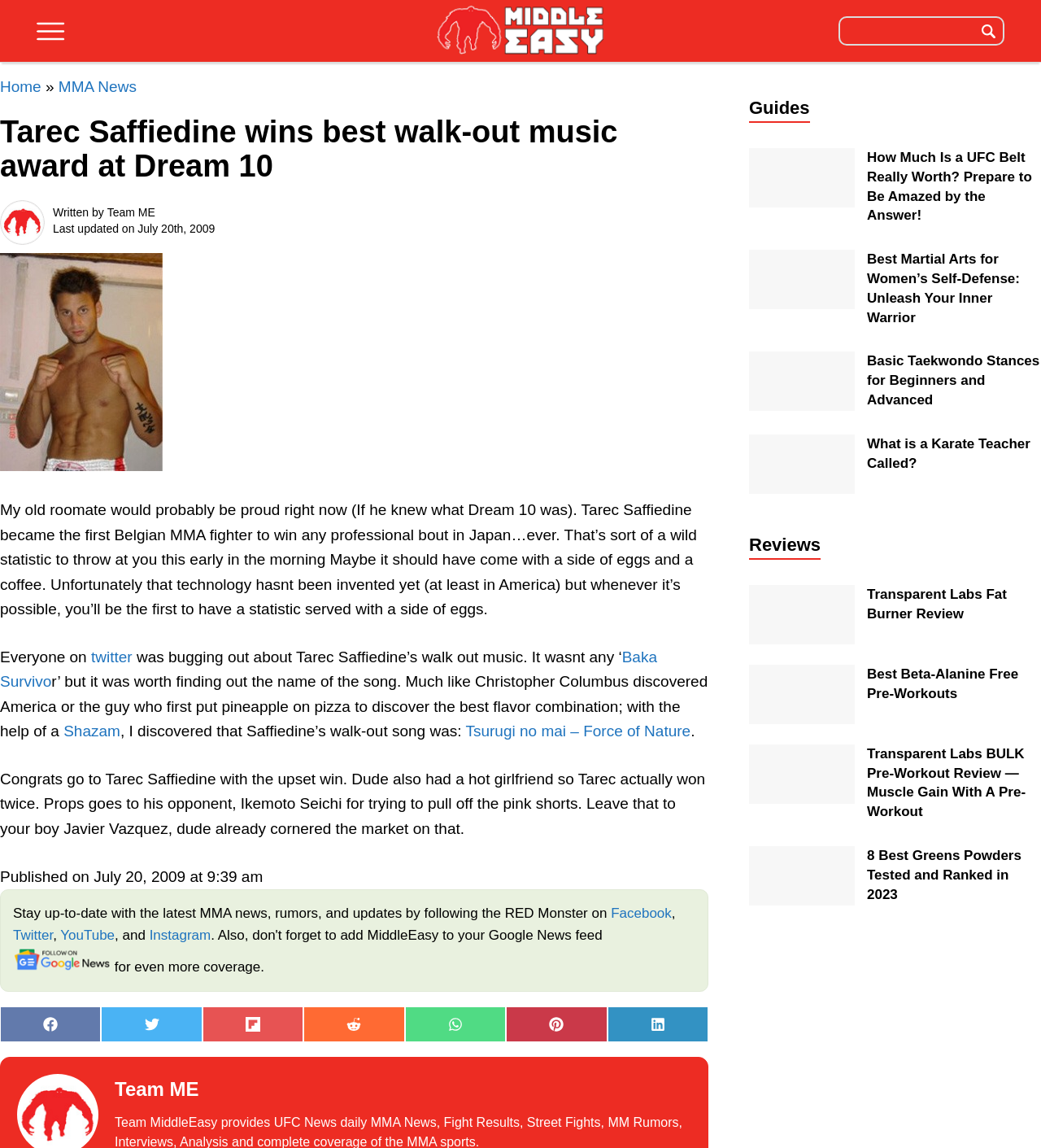Point out the bounding box coordinates of the section to click in order to follow this instruction: "Click on the 'GO' button".

[0.936, 0.016, 0.963, 0.037]